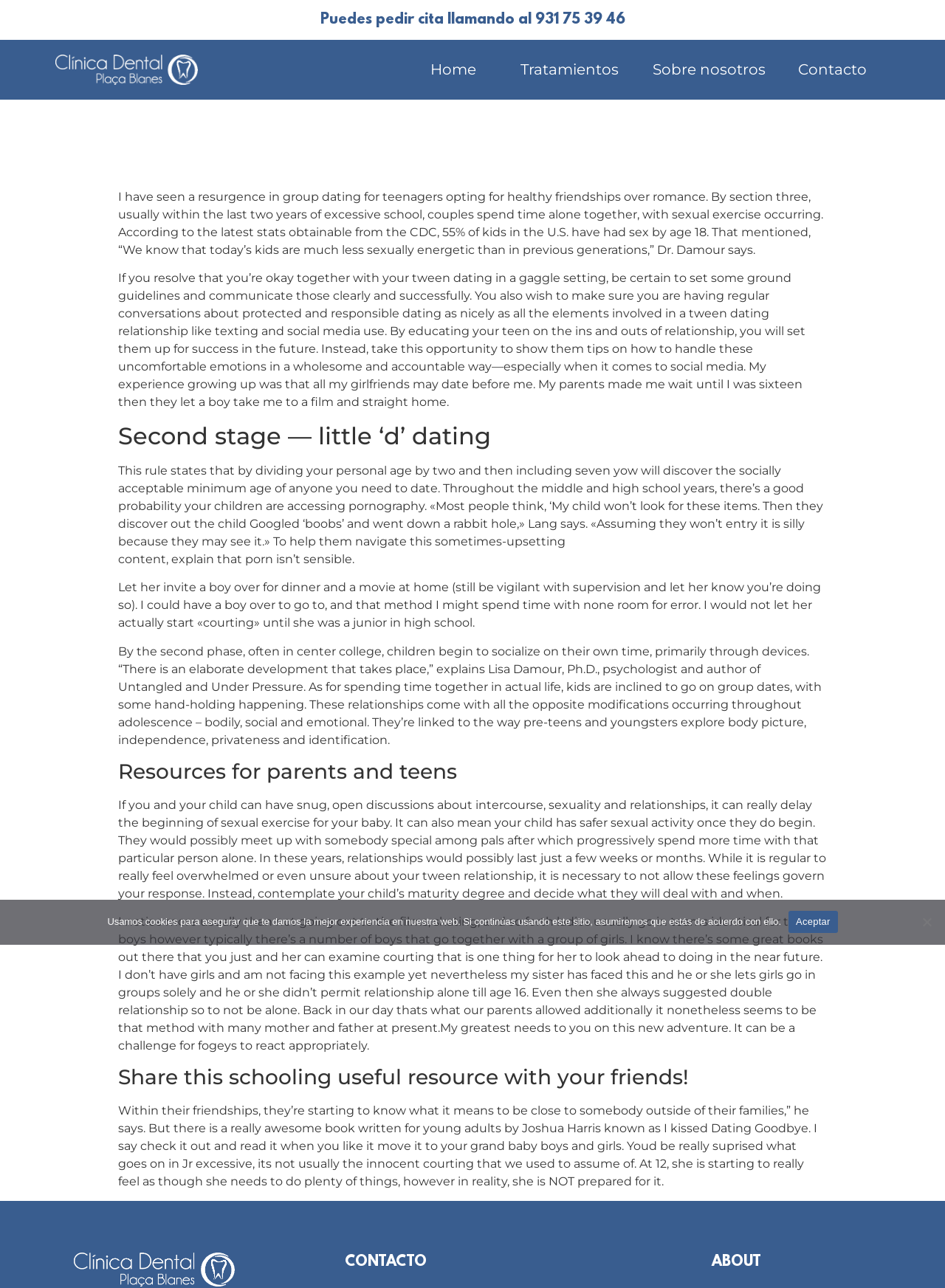Find the main header of the webpage and produce its text content.

The Emotional Levels Of Having A Crush By Age What It Is Prefer To Have A Crush